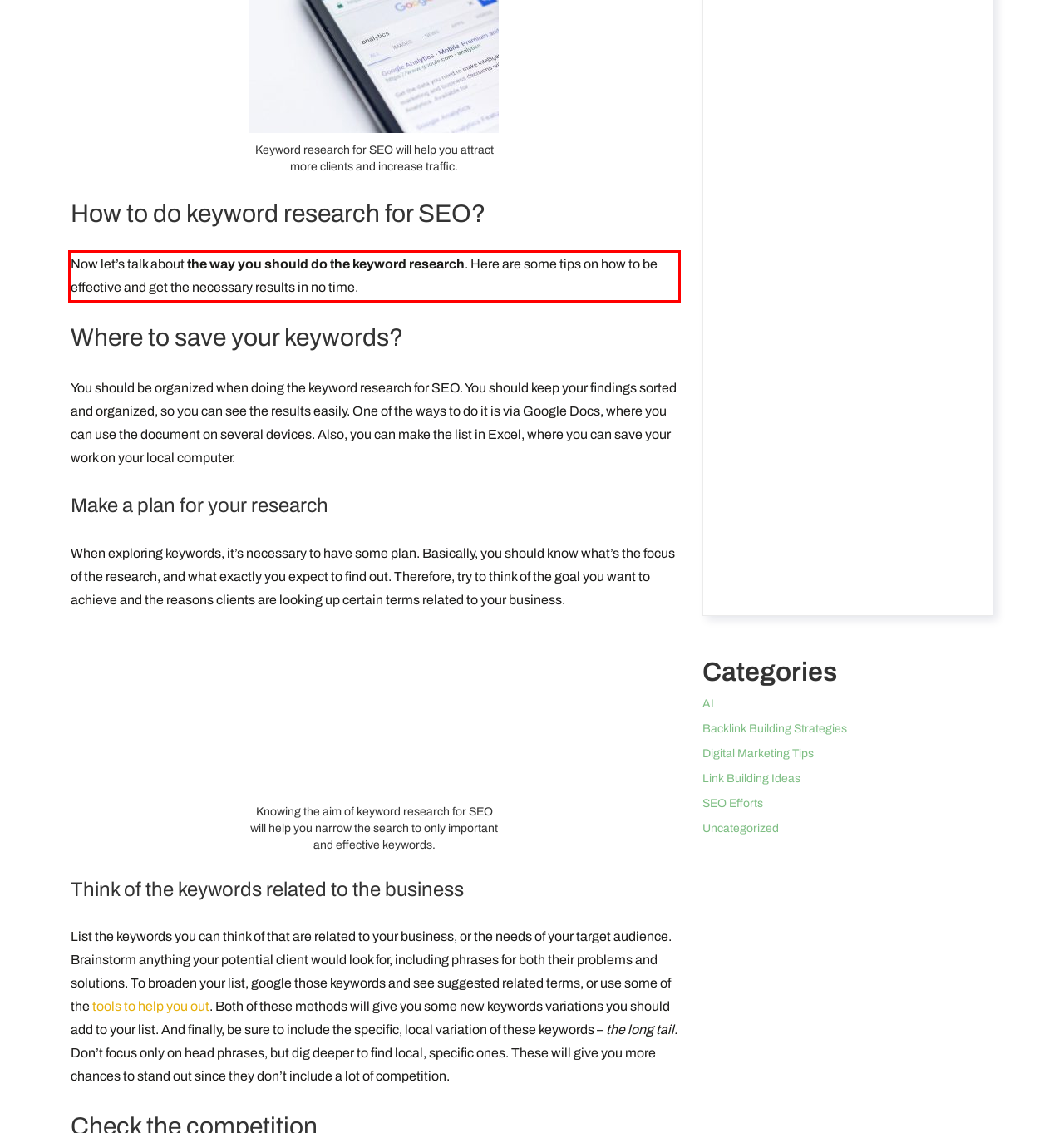You are provided with a webpage screenshot that includes a red rectangle bounding box. Extract the text content from within the bounding box using OCR.

Now let’s talk about the way you should do the keyword research. Here are some tips on how to be effective and get the necessary results in no time.